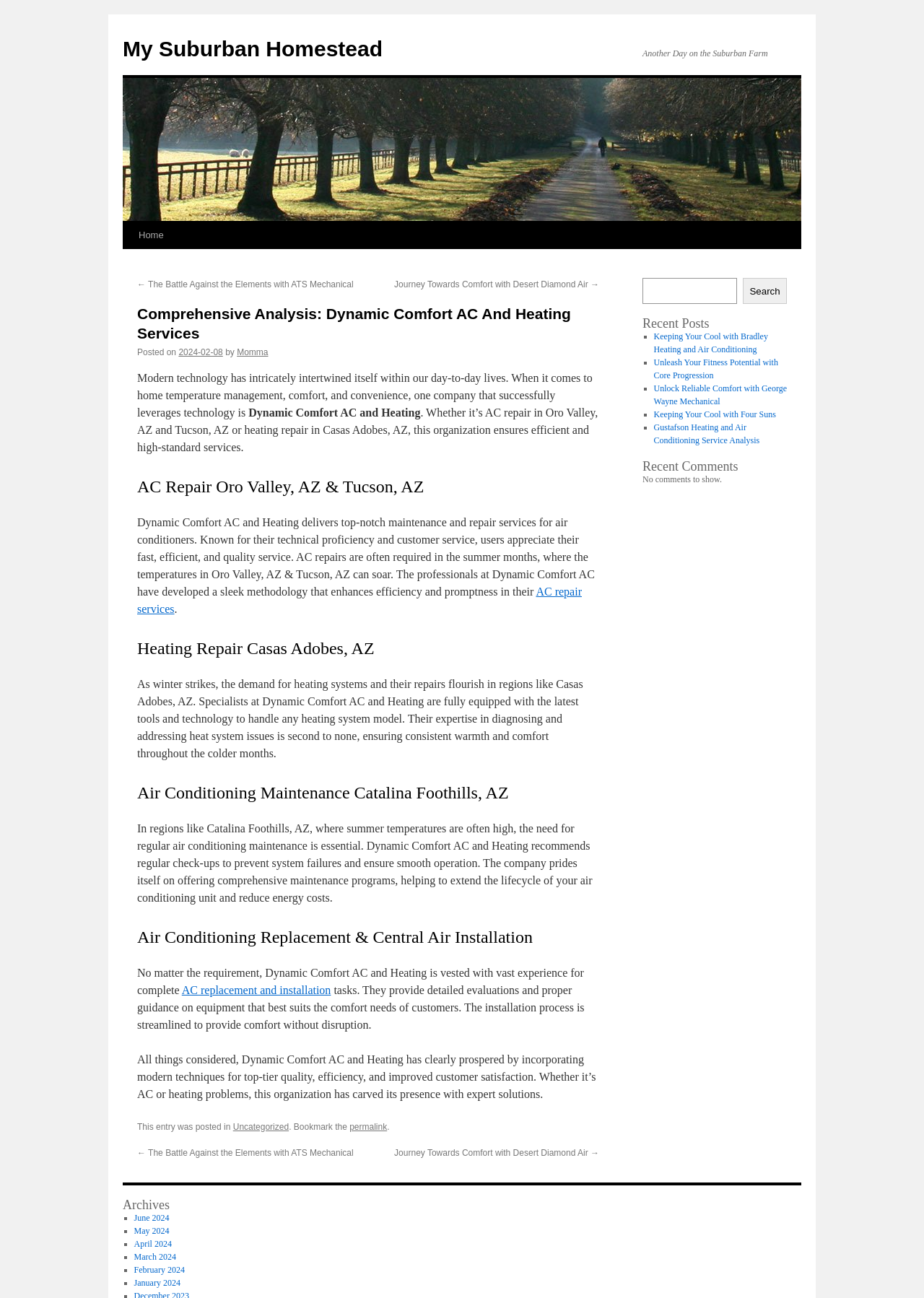Please study the image and answer the question comprehensively:
What type of services does Dynamic Comfort AC and Heating offer for heating systems?

According to the article, Dynamic Comfort AC and Heating offers repair and maintenance services for heating systems. This is mentioned in the section 'Heating Repair Casas Adobes, AZ'.